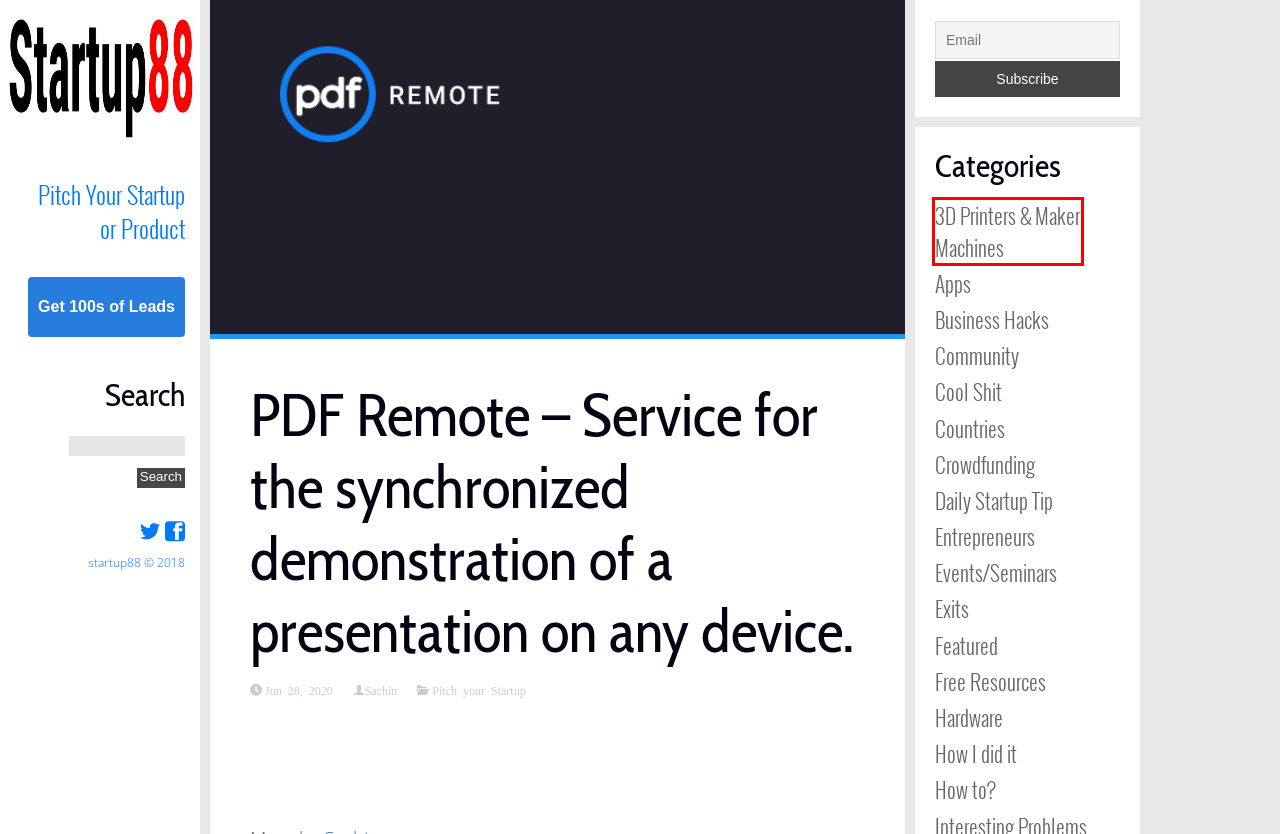You have a screenshot showing a webpage with a red bounding box highlighting an element. Choose the webpage description that best fits the new webpage after clicking the highlighted element. The descriptions are:
A. 3D Printers & Maker Machines Archives - Startup88
B. Science Archives - Startup88
C. Nailing It Archives - Startup88
D. Sachin, Author at Startup88
E. Countries Archives - Startup88
F. Post your Startup Job - Startup88
G. Crowdfunding Archives - Startup88
H. Marketing/Sales Archives - Startup88

A